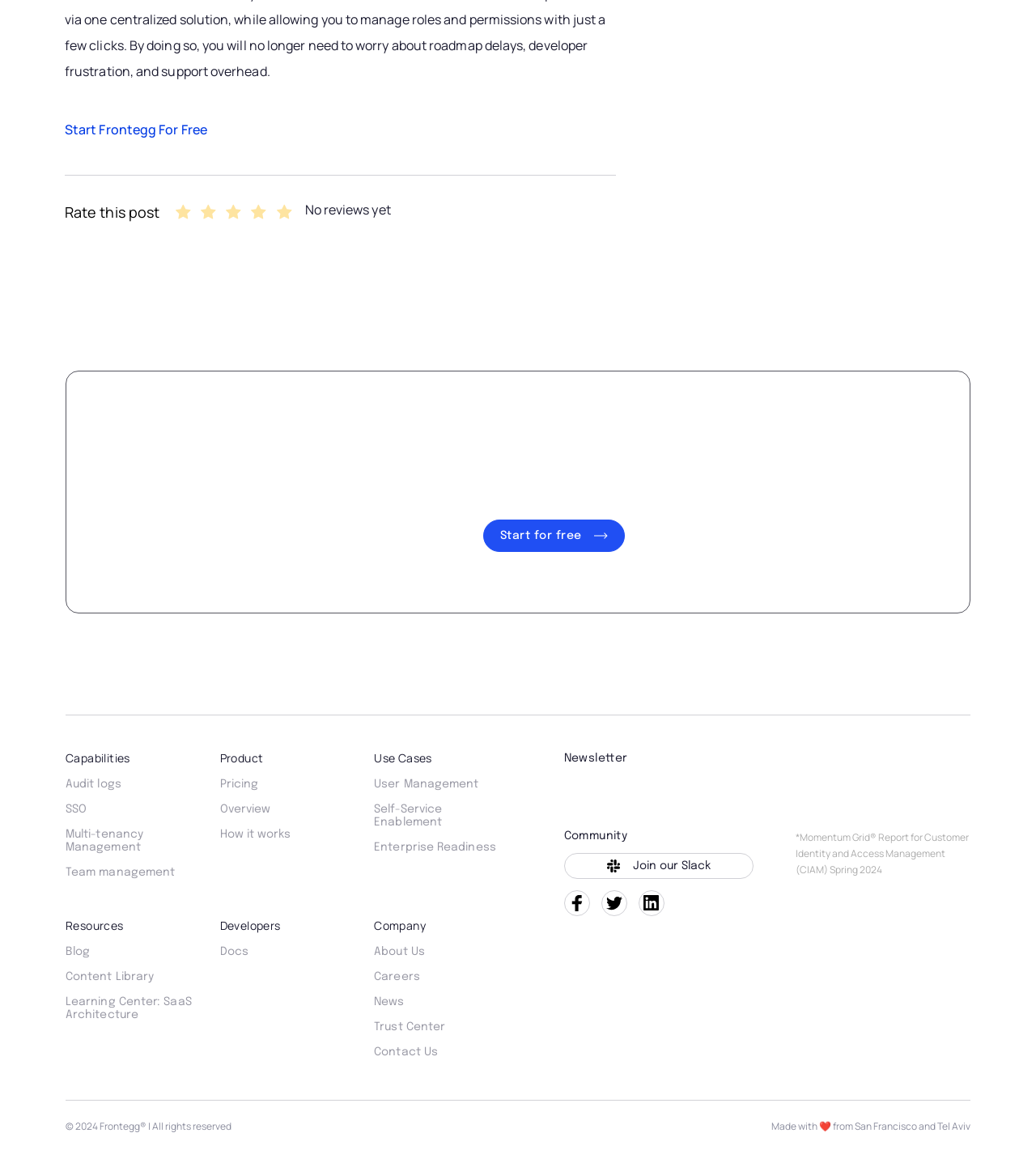Locate the bounding box coordinates of the region to be clicked to comply with the following instruction: "Rate this post". The coordinates must be four float numbers between 0 and 1, in the form [left, top, right, bottom].

[0.062, 0.176, 0.154, 0.193]